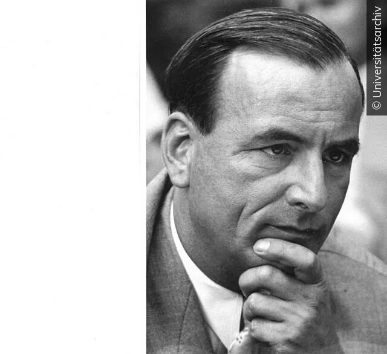Give a thorough explanation of the elements present in the image.

This image features a thoughtful portrait of Ernst Ruska, the renowned physicist who significantly contributed to the development of electron microscopy. In the photograph, Ruska is seen with his chin resting on his hand, conveying a sense of contemplation and intellect. The monochromatic style adds a historical feel, reminiscent of the era in which he conducted his groundbreaking research. 

Ernst Ruska's work laid the foundation for one of the most significant advancements in optical science, ultimately earning him a Nobel Prize in Physics in 1986. The image captures not just his likeness, but also the essence of a man whose curiosity and innovation transformed the field of microscopy. The copyright note at the bottom indicates that the image is sourced from the Universitätsarchiv, affirming its connection to his legacy within the academic community of Technische Universität Berlin.